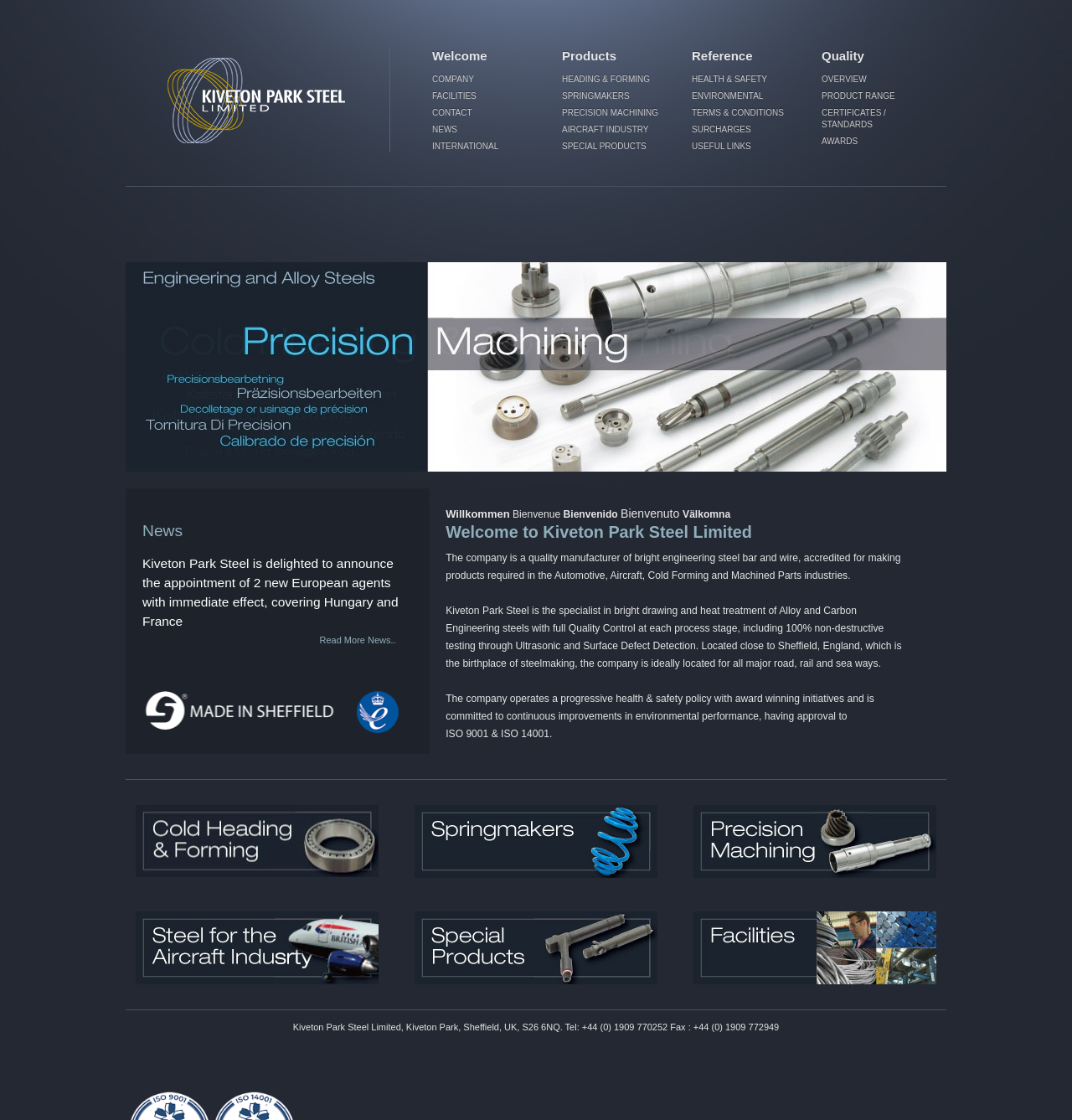What is the company's contact information?
Based on the image, answer the question in a detailed manner.

I found this information by reading the static text at the bottom of the webpage, which provides the company's contact information.